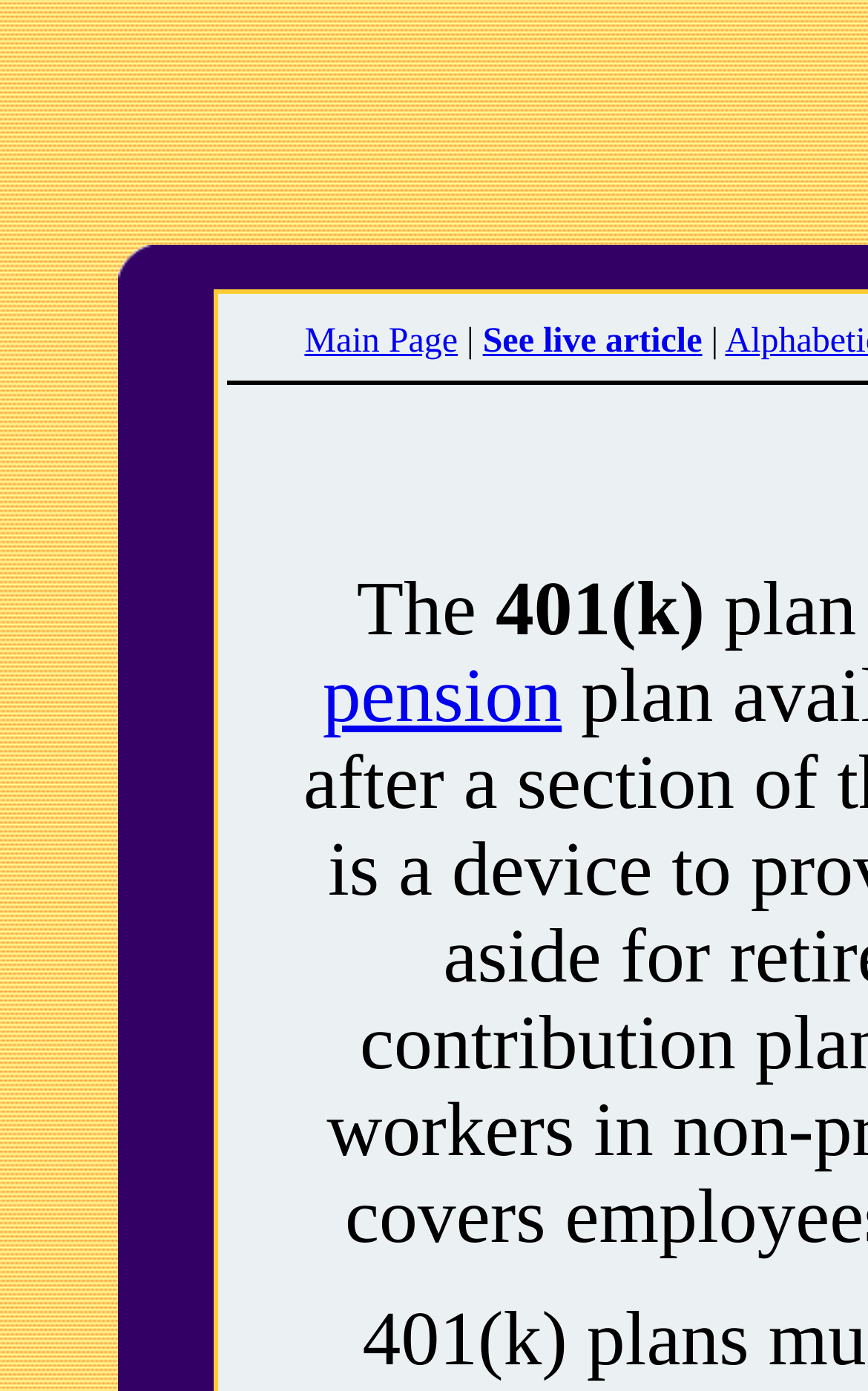Calculate the bounding box coordinates of the UI element given the description: "Main Page".

[0.351, 0.231, 0.527, 0.258]